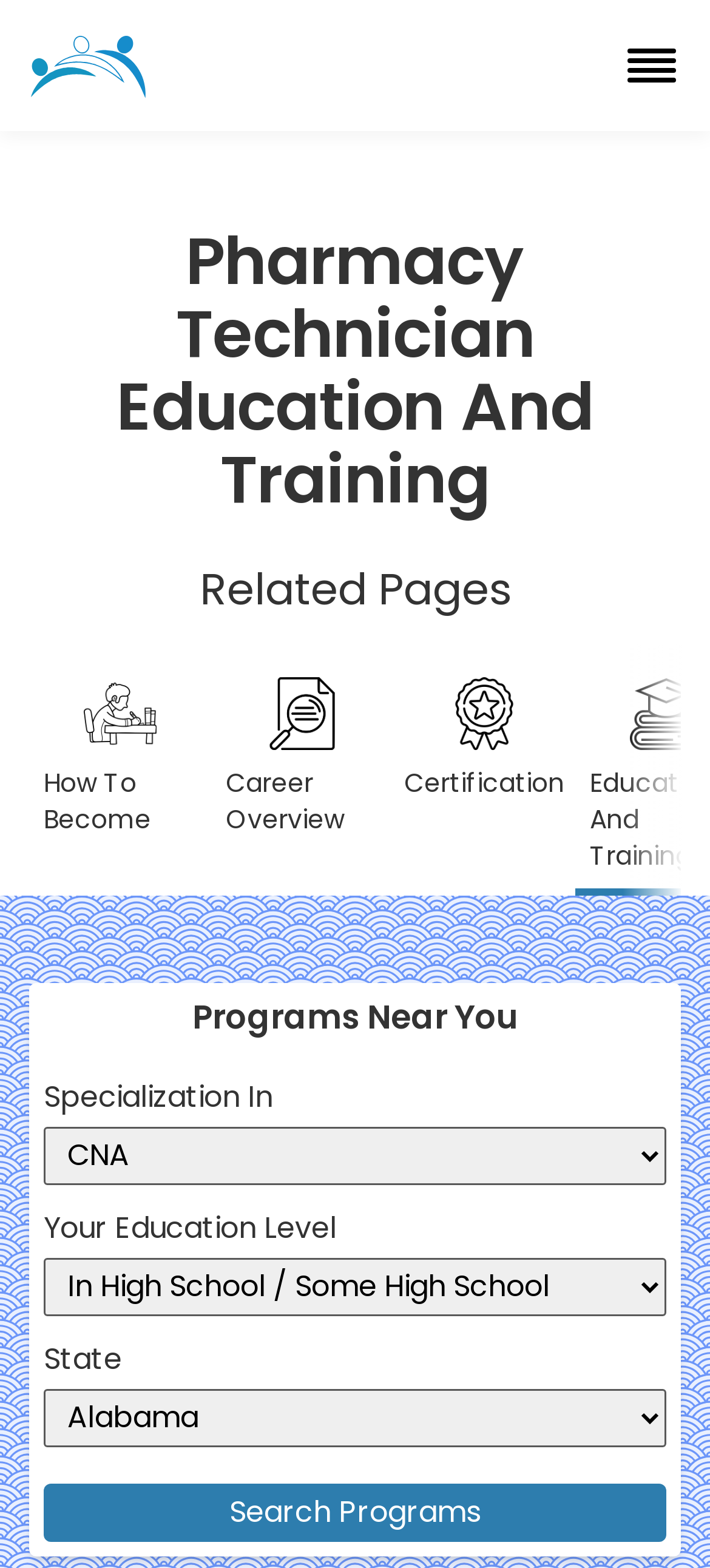What is the last item in the 'Related Pages' section?
Using the image provided, answer with just one word or phrase.

Certification